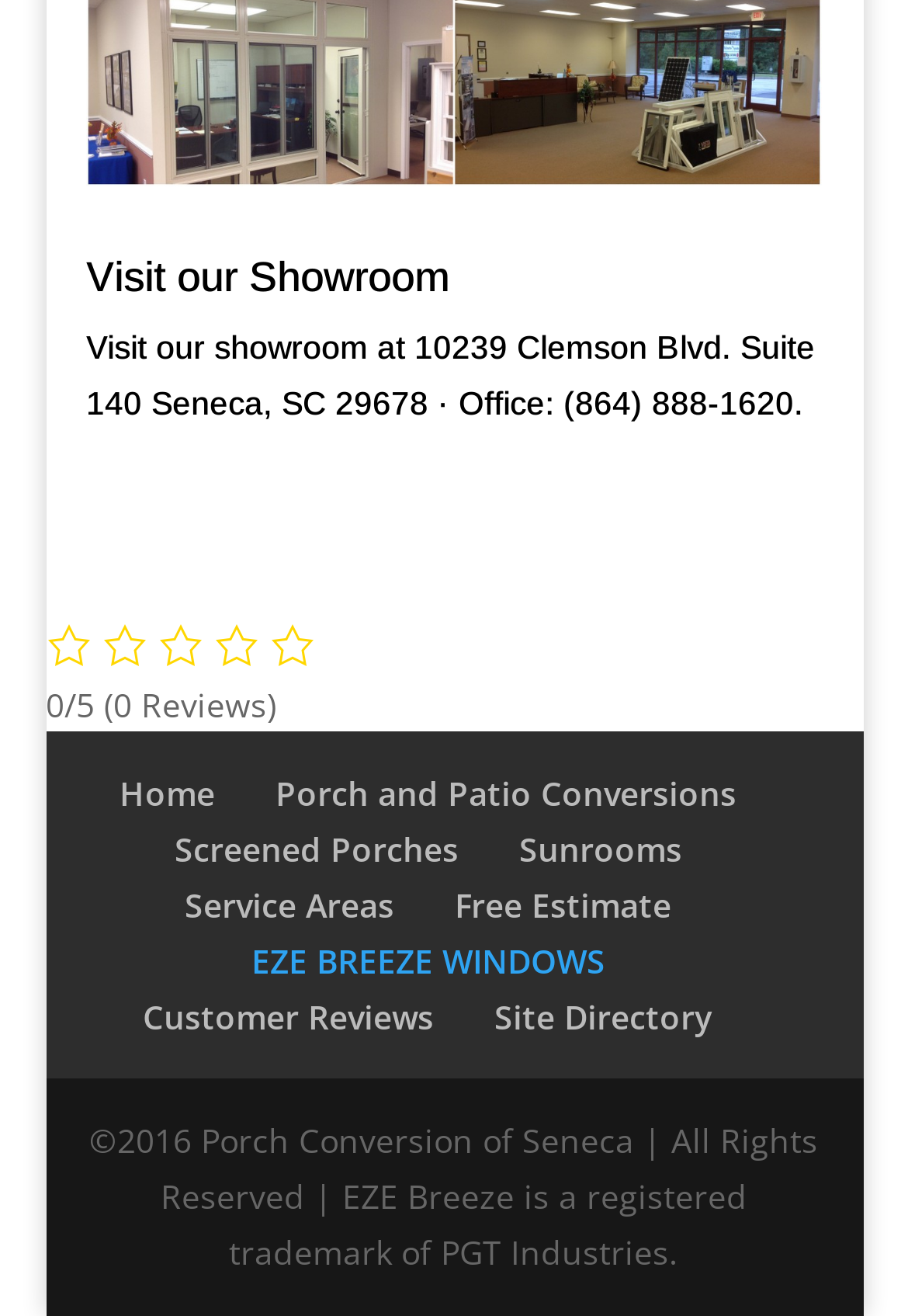Could you highlight the region that needs to be clicked to execute the instruction: "Visit the showroom"?

[0.095, 0.194, 0.905, 0.244]